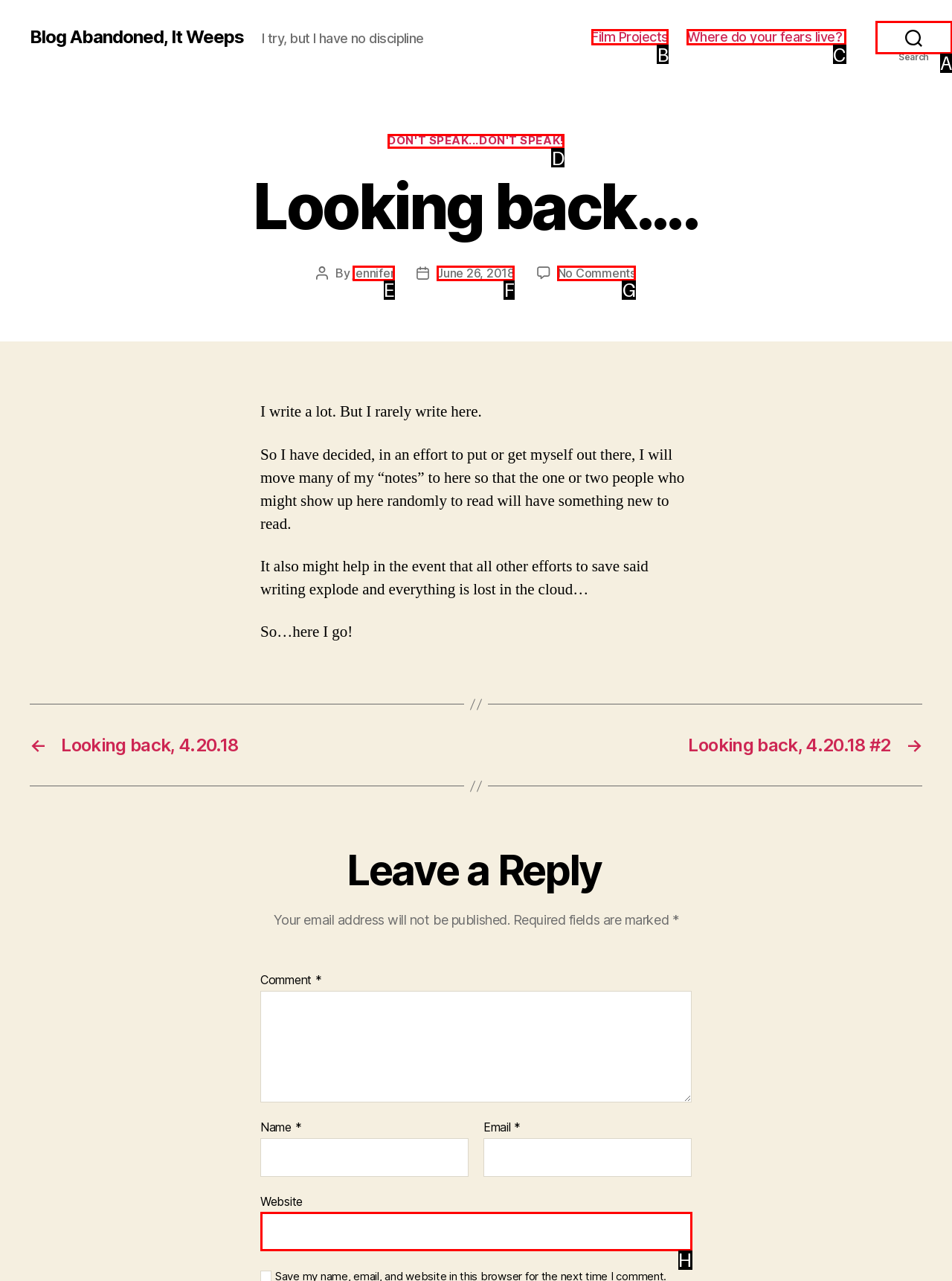Choose the letter that best represents the description: Film Projects. Provide the letter as your response.

B